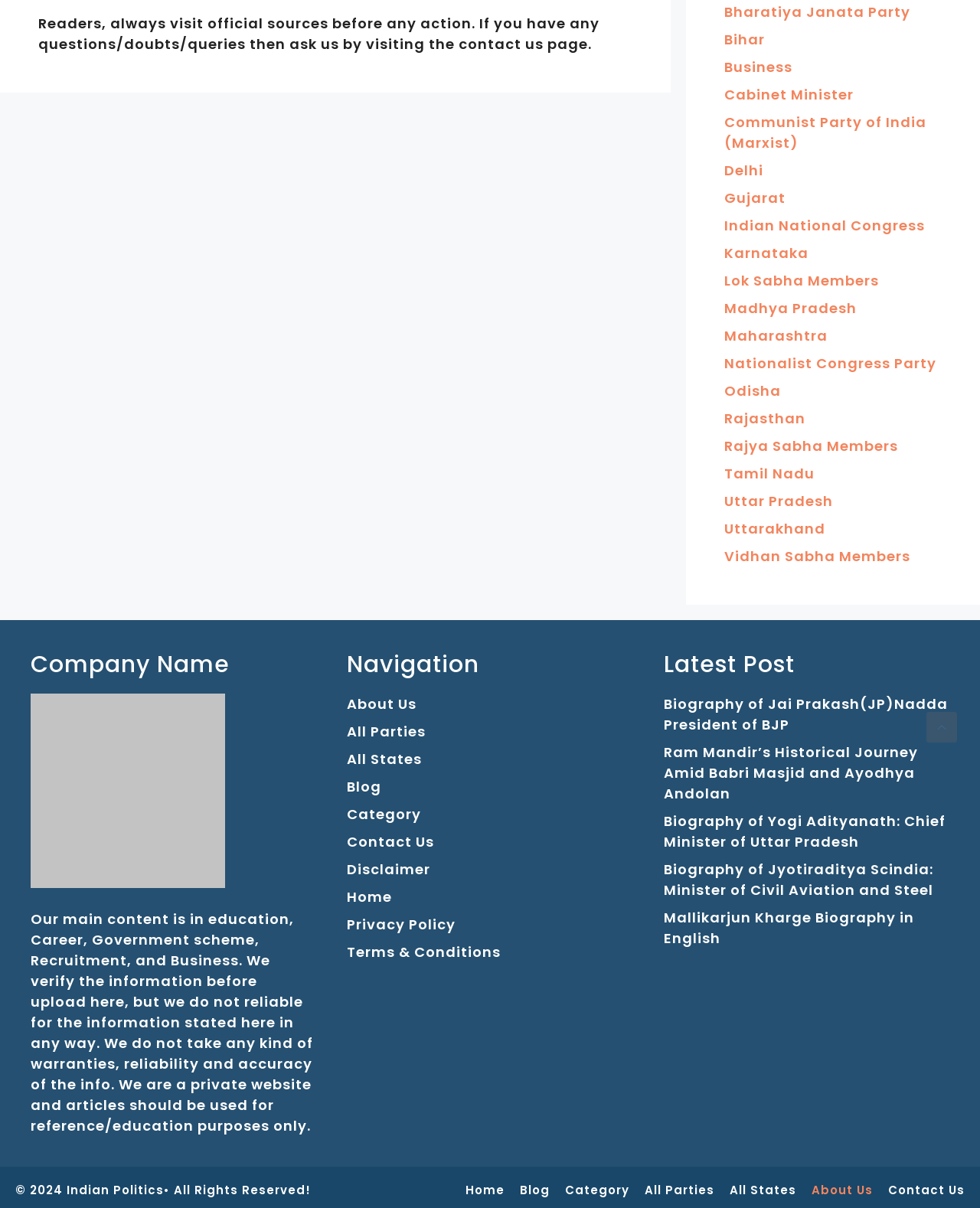Answer this question in one word or a short phrase: What is the copyright year of the website?

2024